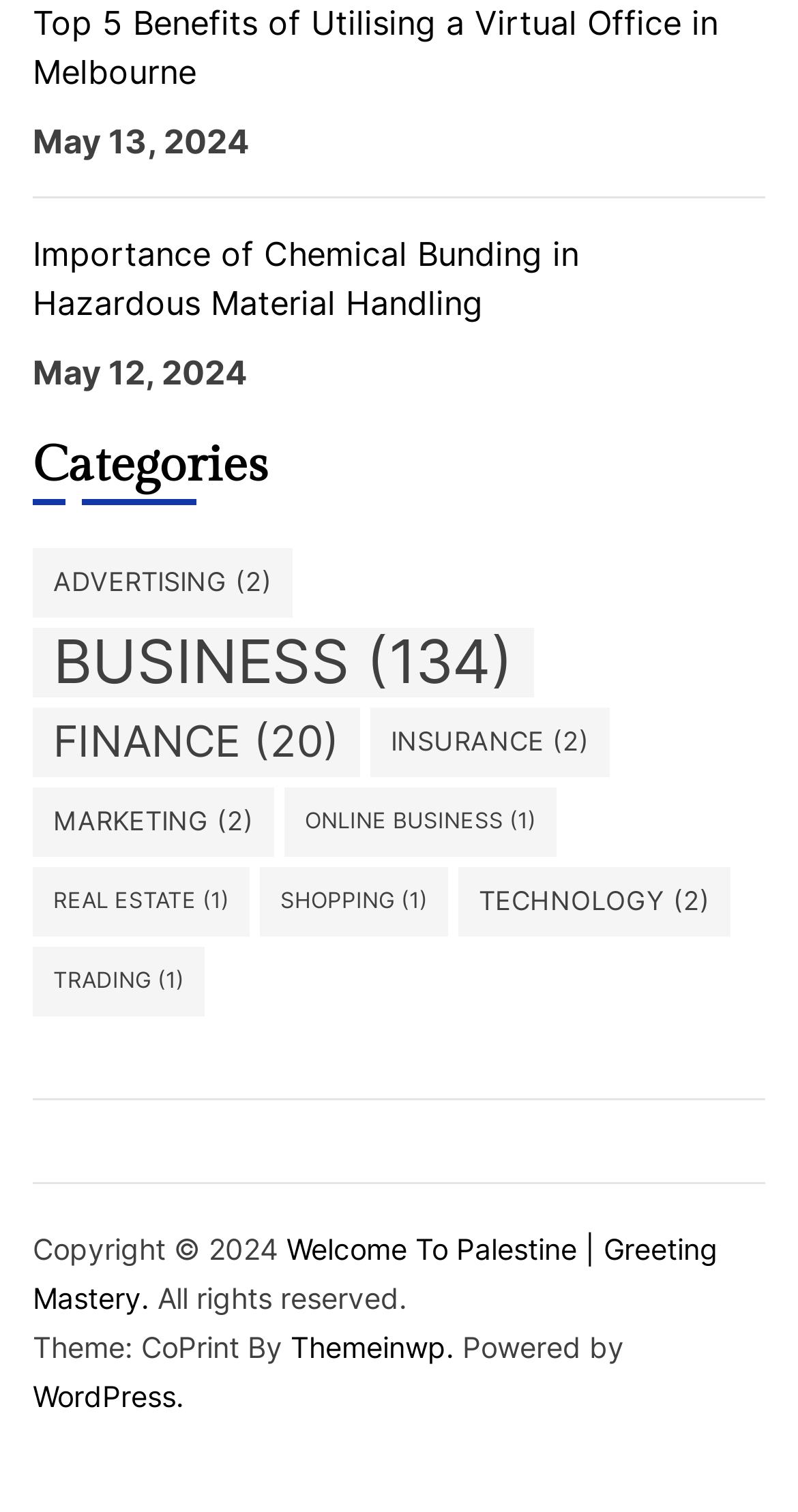Can you identify the bounding box coordinates of the clickable region needed to carry out this instruction: 'Go to Home page'? The coordinates should be four float numbers within the range of 0 to 1, stated as [left, top, right, bottom].

None